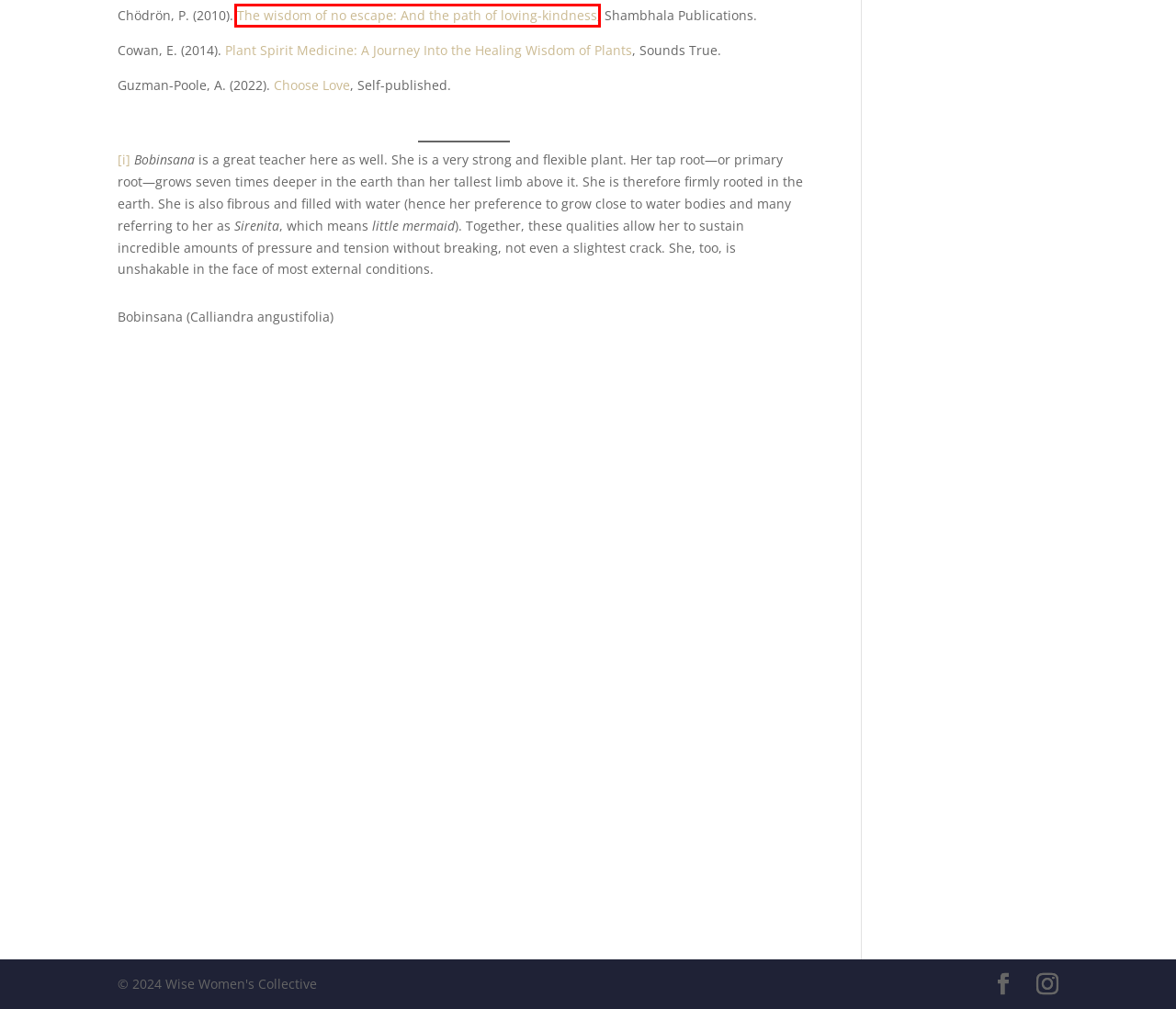You are looking at a webpage screenshot with a red bounding box around an element. Pick the description that best matches the new webpage after interacting with the element in the red bounding box. The possible descriptions are:
A. Wise Women's Collective
B. Ways of the Heart Archives - Wise Women's Collective
C. FAQs - Wise Women's Collective
D. Isabelle Goulet, Author at Wise Women's Collective
E. The Wisdom of No Escape • Book - The Pema Chodron Foundation
F. Circles - Wise Women's Collective
G. Plant Spirit Medicine – The Legacy of Eliot Cowan
H. Femmes de Sagesse

E